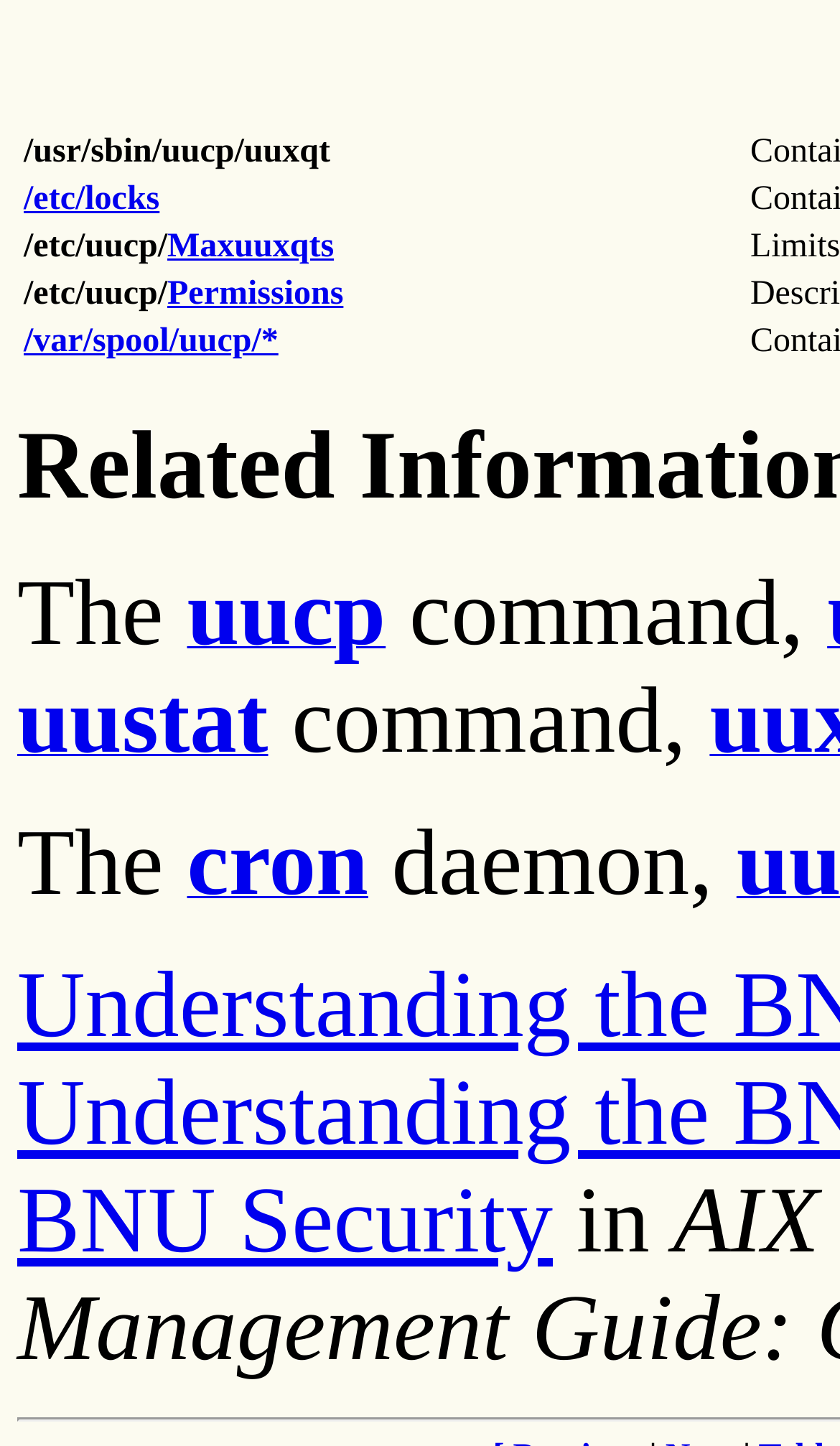Bounding box coordinates are to be given in the format (top-left x, top-left y, bottom-right x, bottom-right y). All values must be floating point numbers between 0 and 1. Provide the bounding box coordinate for the UI element described as: /etc/locks

[0.028, 0.125, 0.19, 0.15]